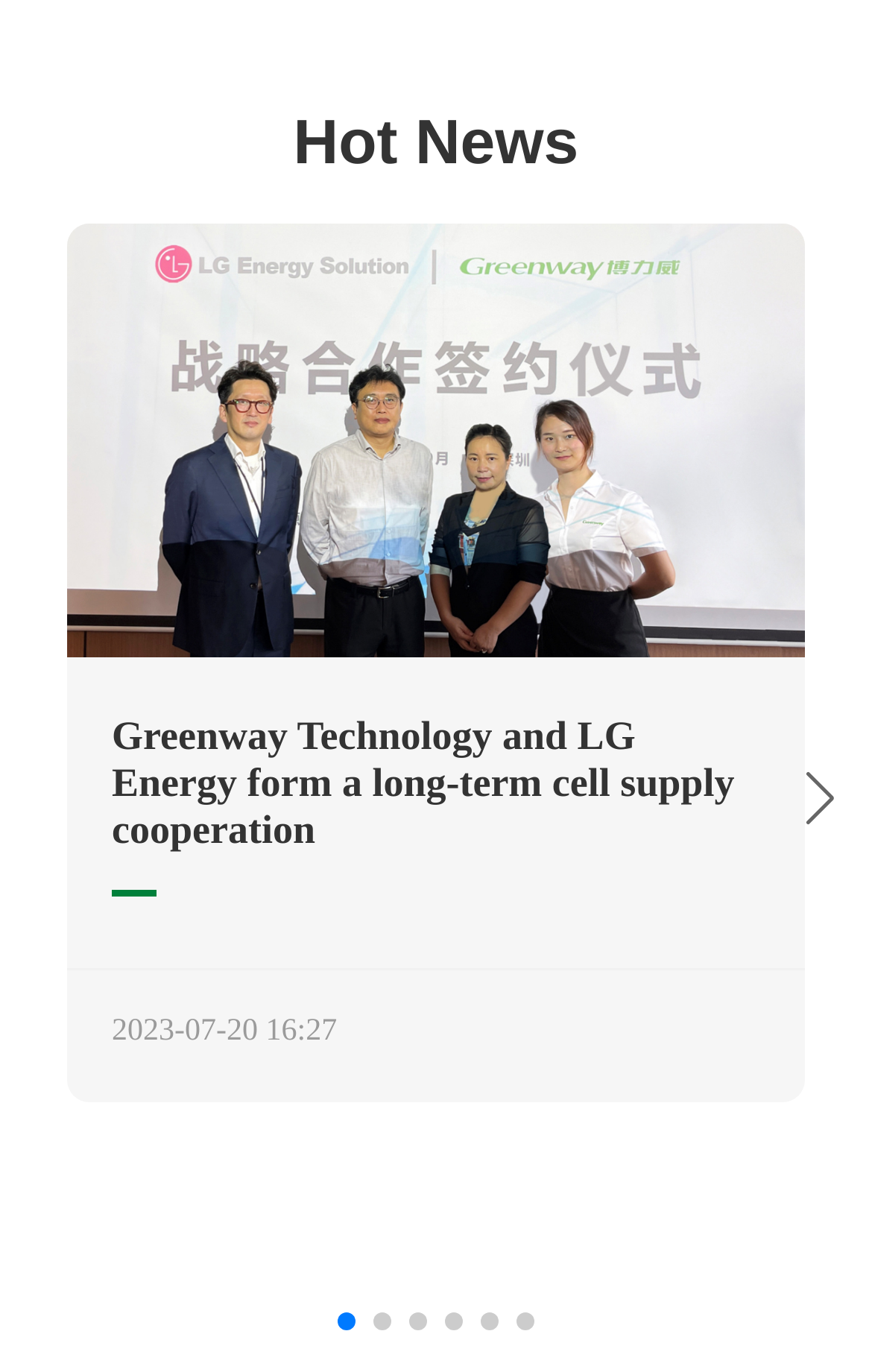Find and indicate the bounding box coordinates of the region you should select to follow the given instruction: "Go to slide 2".

[0.428, 0.957, 0.449, 0.97]